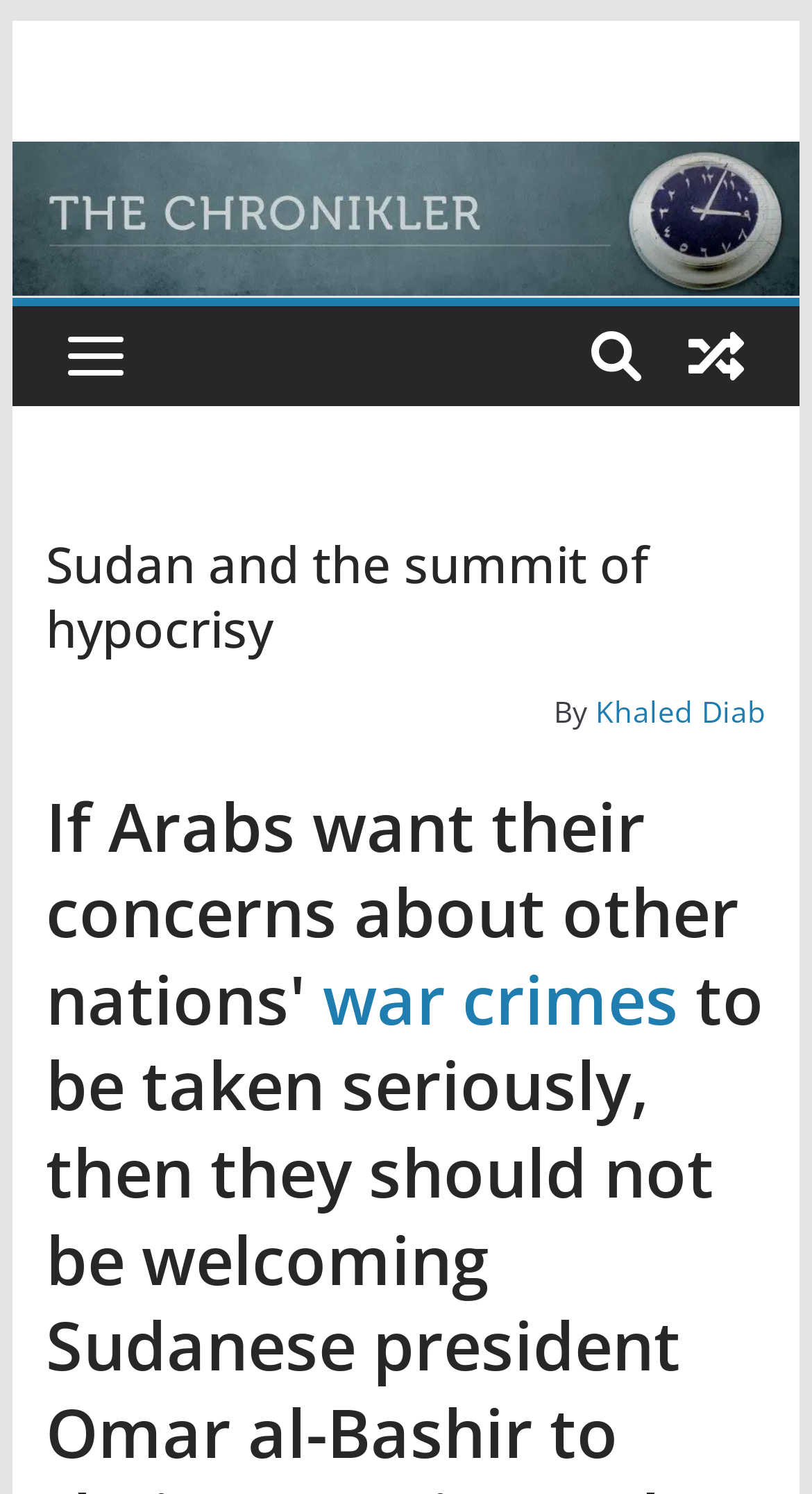What is the name of the website?
Make sure to answer the question with a detailed and comprehensive explanation.

I found the name of the website by looking at the link with the text 'The Chronikler' at the top of the page, which suggests that it is the name of the website.